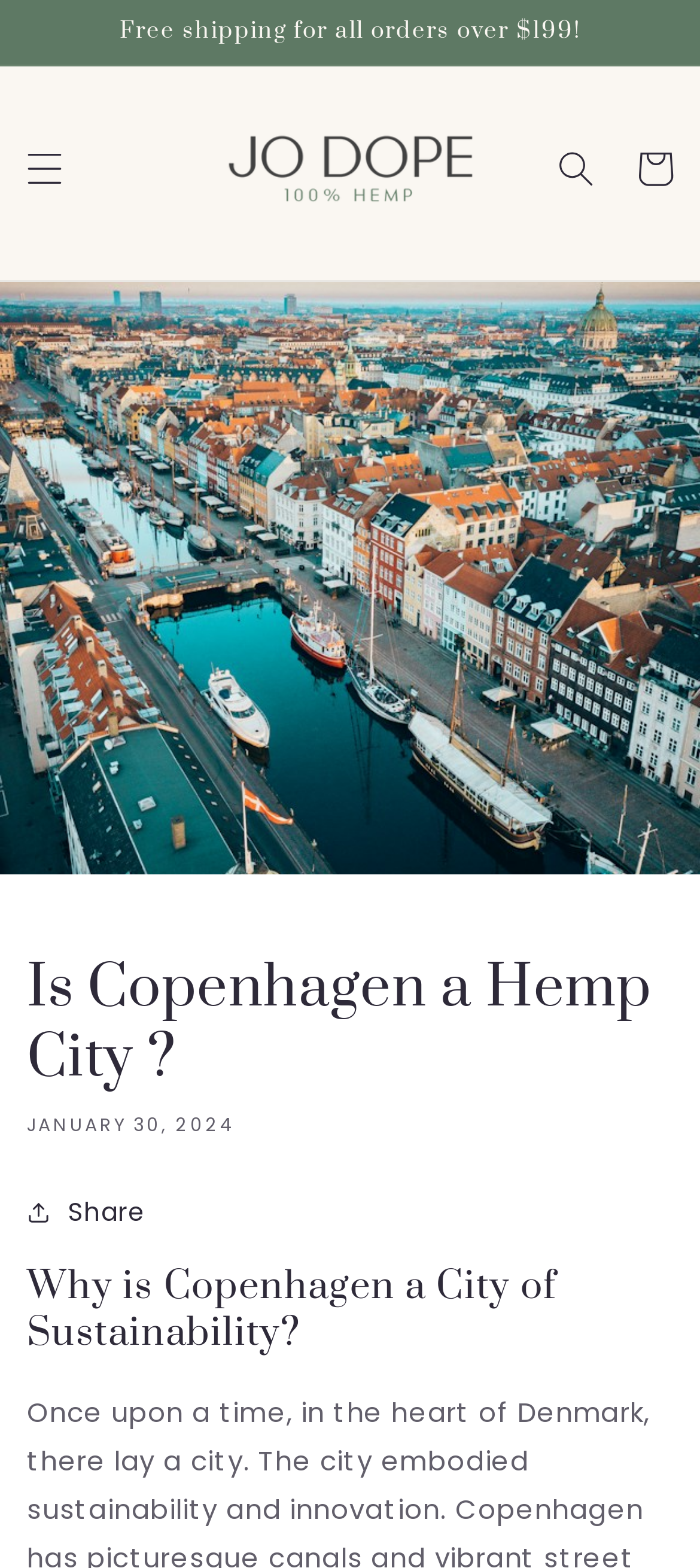Answer the question in one word or a short phrase:
What is the minimum order value for free shipping?

$199